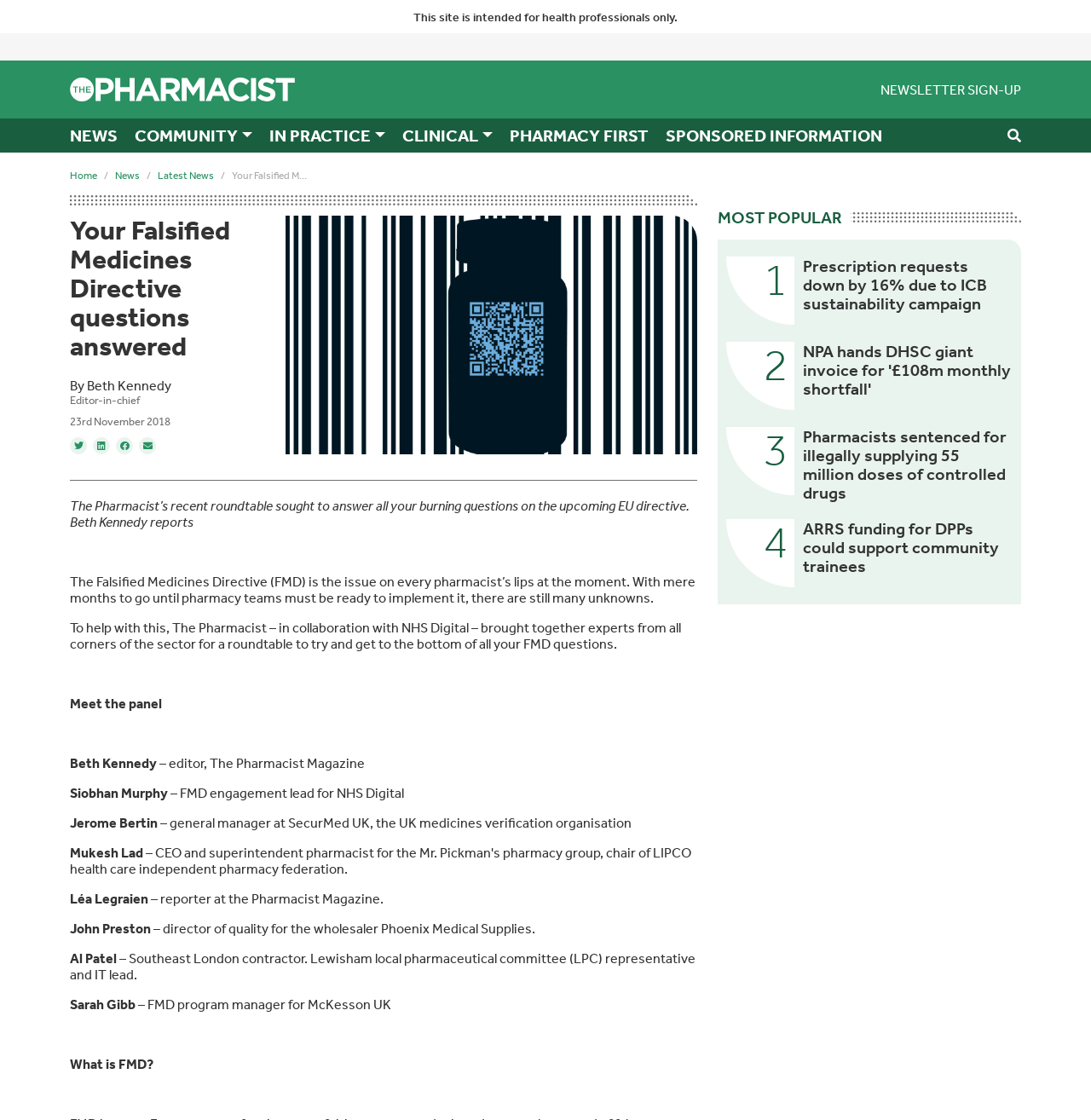Kindly determine the bounding box coordinates for the area that needs to be clicked to execute this instruction: "Click the 'NEWS' link".

[0.064, 0.112, 0.108, 0.13]